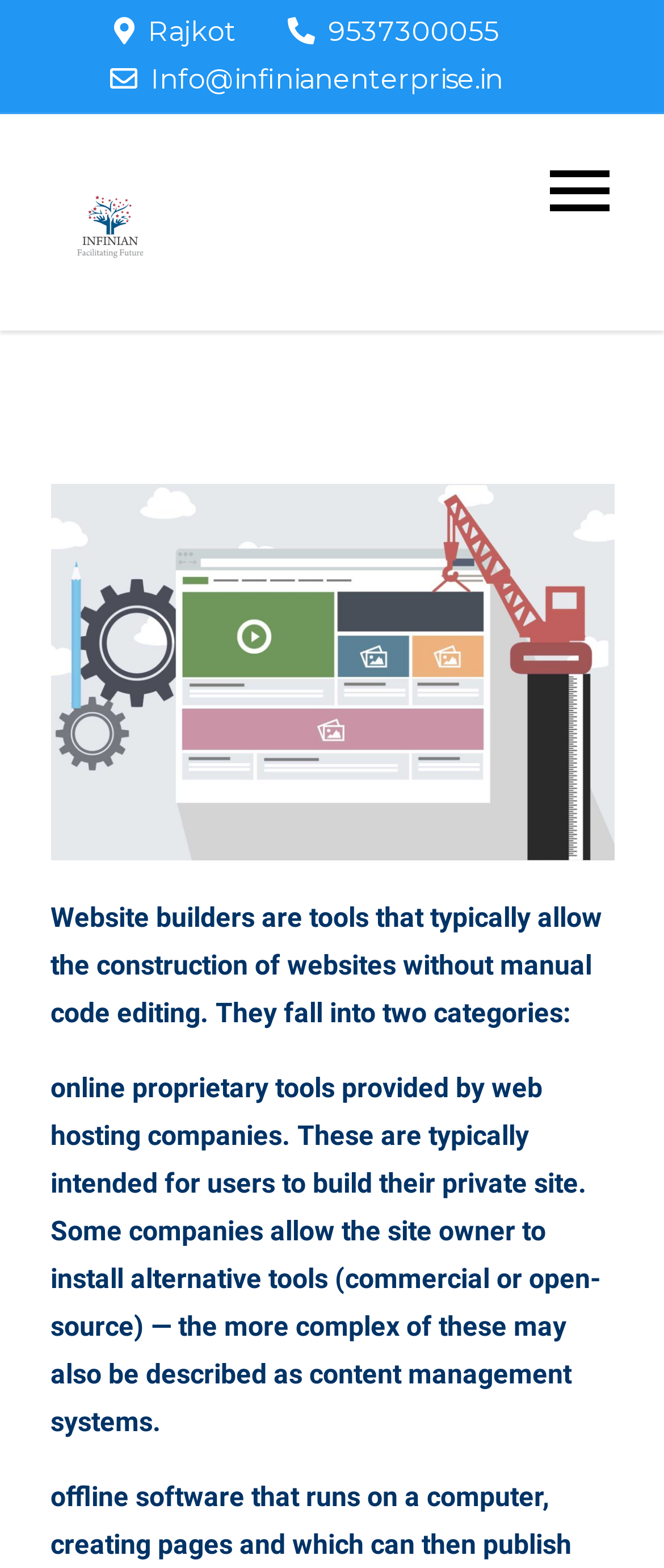Determine the bounding box coordinates (top-left x, top-left y, bottom-right x, bottom-right y) of the UI element described in the following text: alt="Infinian Enterprise"

[0.088, 0.11, 0.24, 0.174]